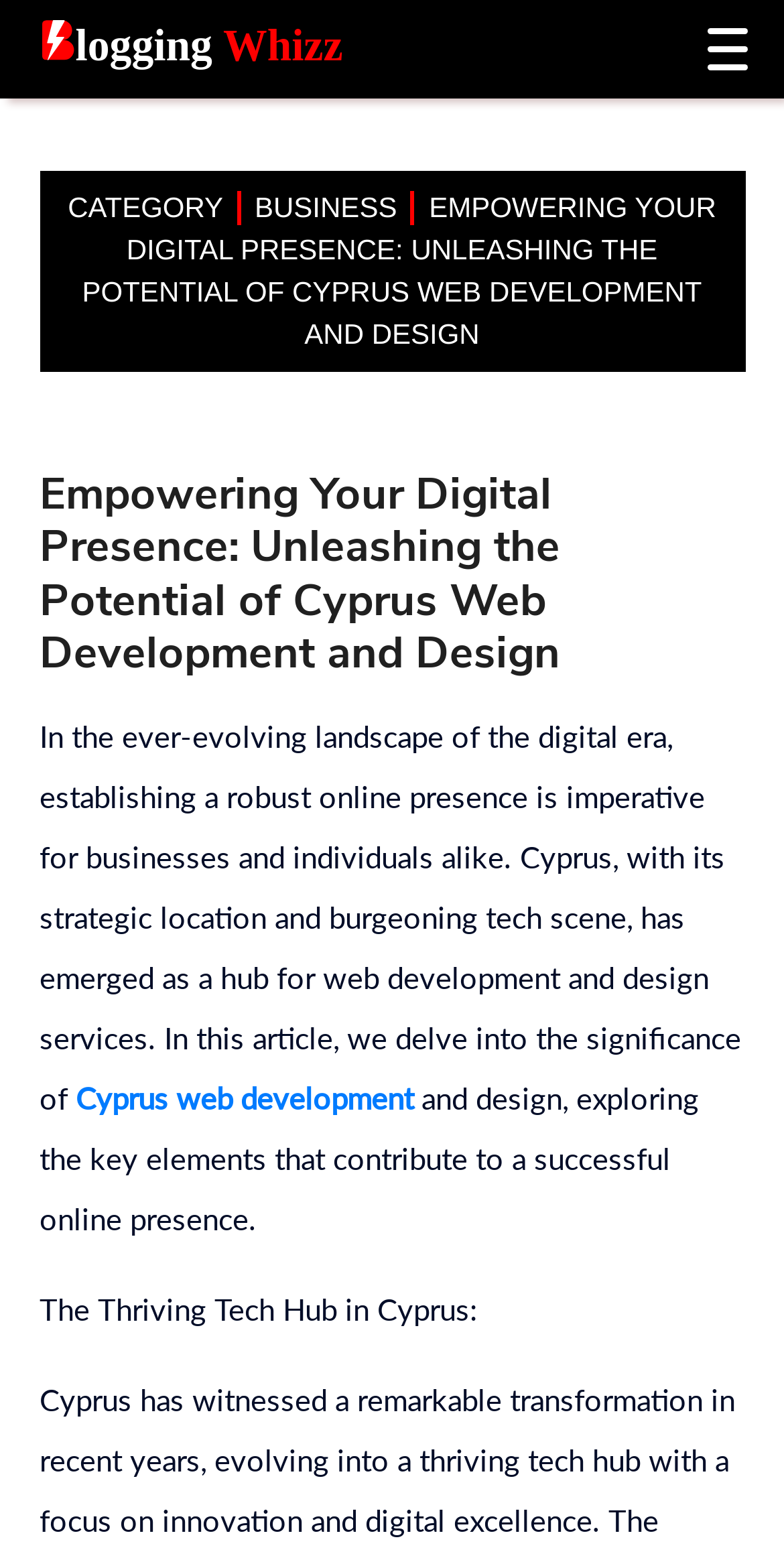Give a one-word or phrase response to the following question: What is the title of the category?

BUSINESS